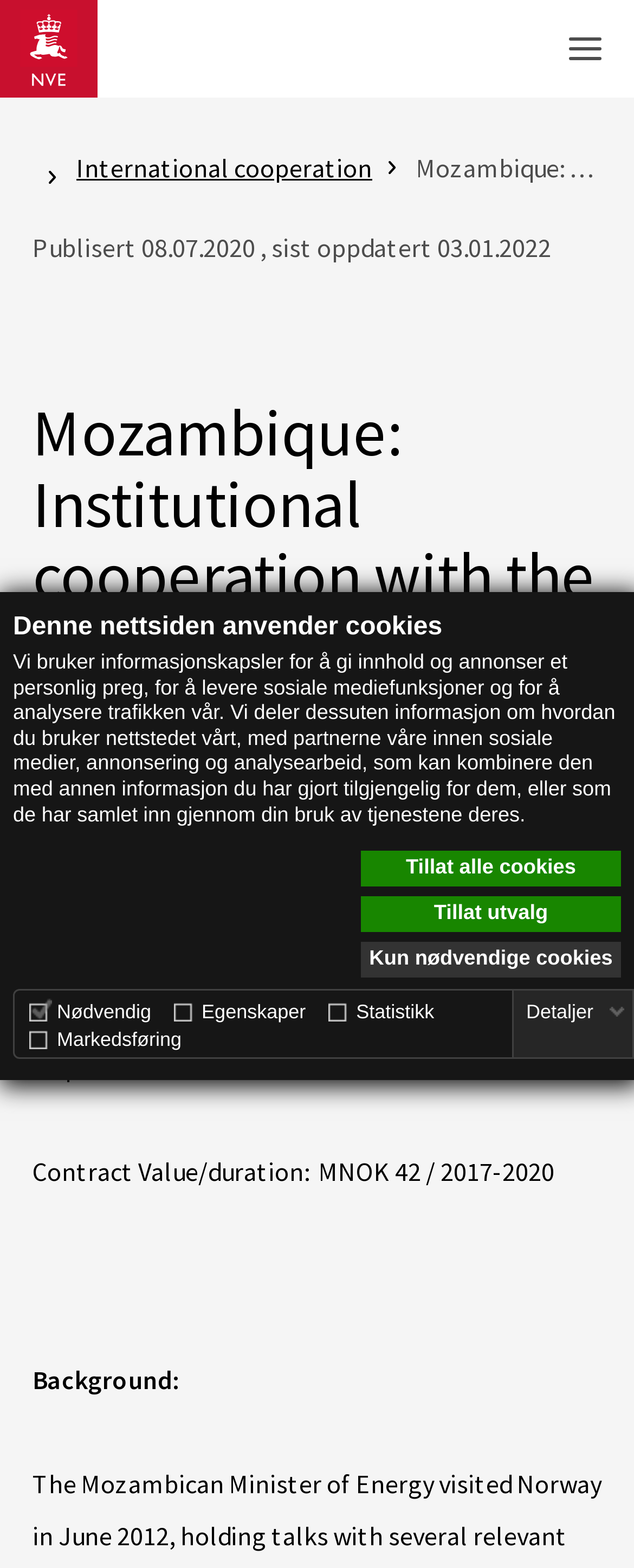Provide a short, one-word or phrase answer to the question below:
What is the purpose of marketing cookies?

To show relevant and engaging ads